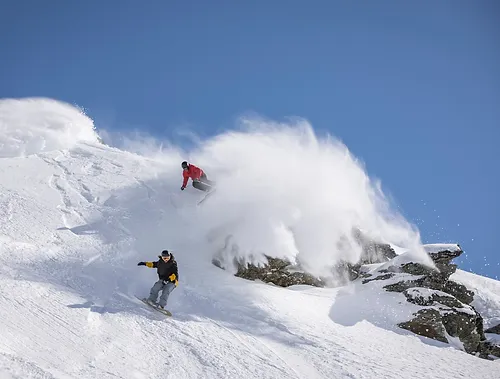Using the information from the screenshot, answer the following question thoroughly:
What is the color of the jacket worn by the skier in the foreground?

The caption specifically describes the skier in the foreground as wearing a yellow jacket, which is a key detail in the image.